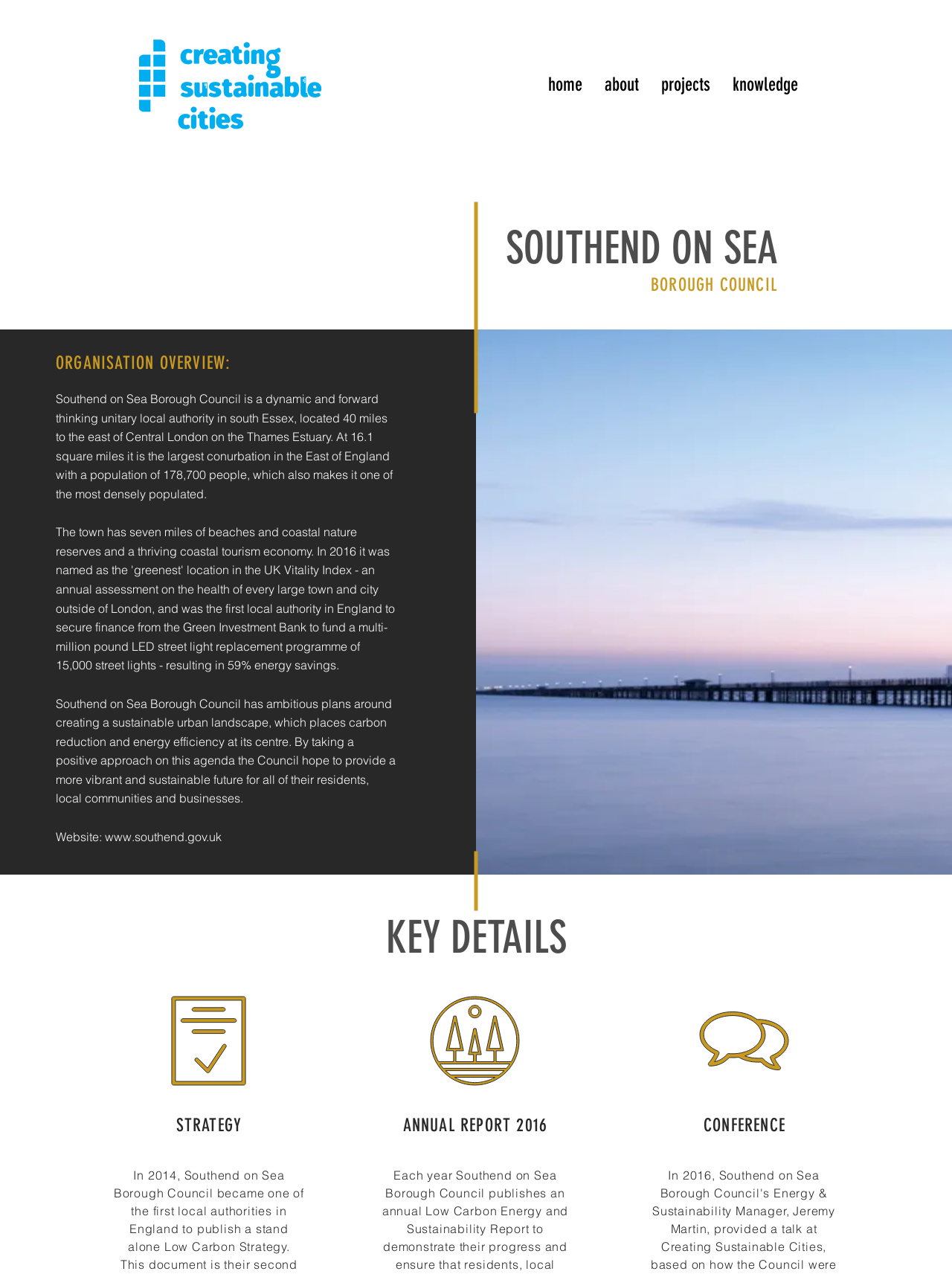Please find the bounding box coordinates of the element that you should click to achieve the following instruction: "read the news about Eldora Speedway’s Roger Slack being named 44th Auto Racing Promoter of the Year". The coordinates should be presented as four float numbers between 0 and 1: [left, top, right, bottom].

None